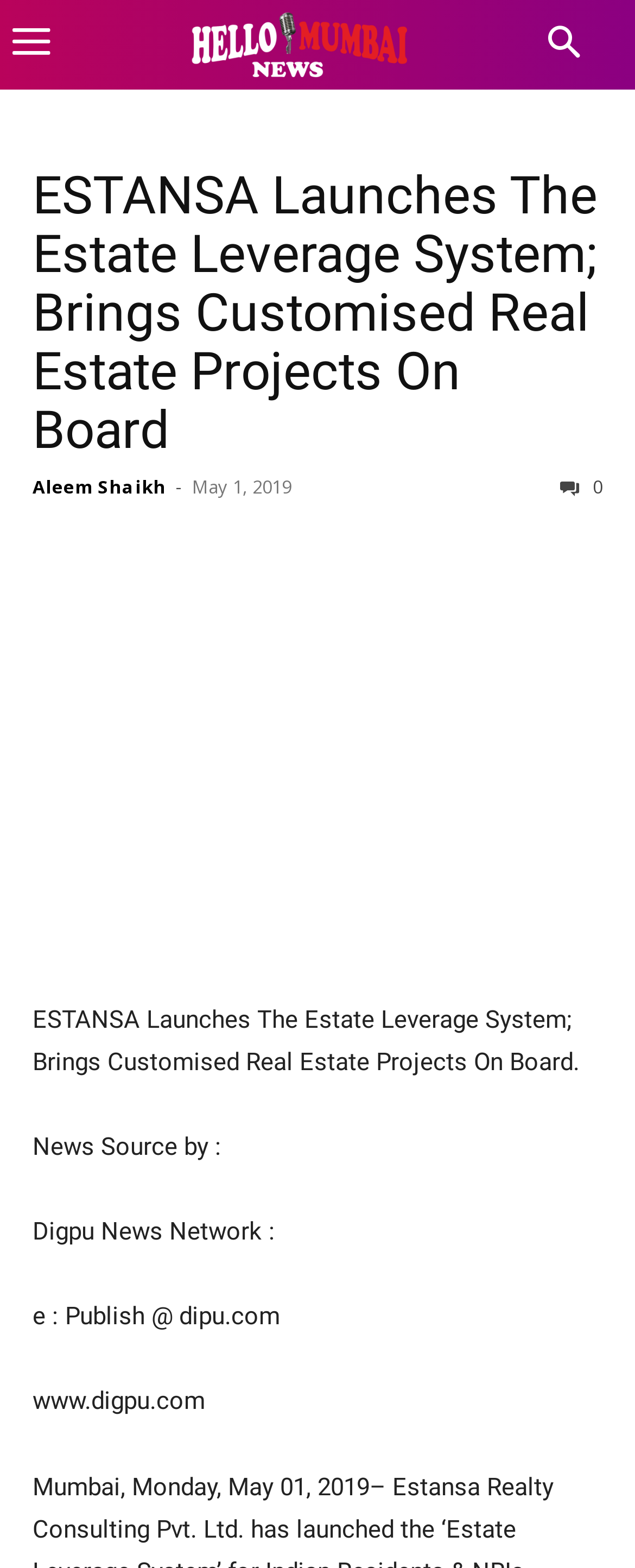Provide the bounding box coordinates for the UI element that is described by this text: "Aleem Shaikh". The coordinates should be in the form of four float numbers between 0 and 1: [left, top, right, bottom].

[0.051, 0.302, 0.262, 0.318]